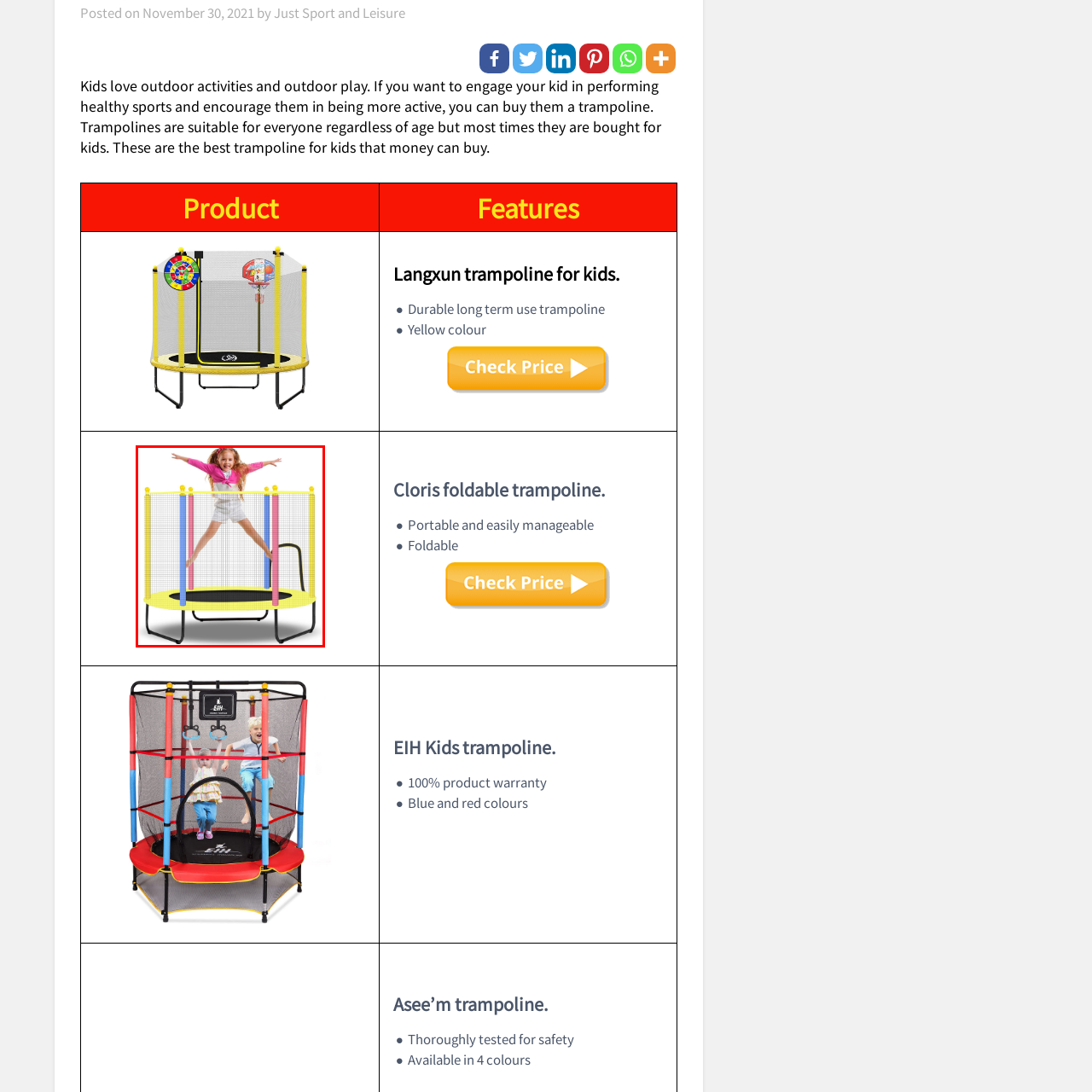Concentrate on the image inside the red border and answer the question in one word or phrase: 
What is the purpose of the mesh enclosure on the trampoline?

Enhances safety